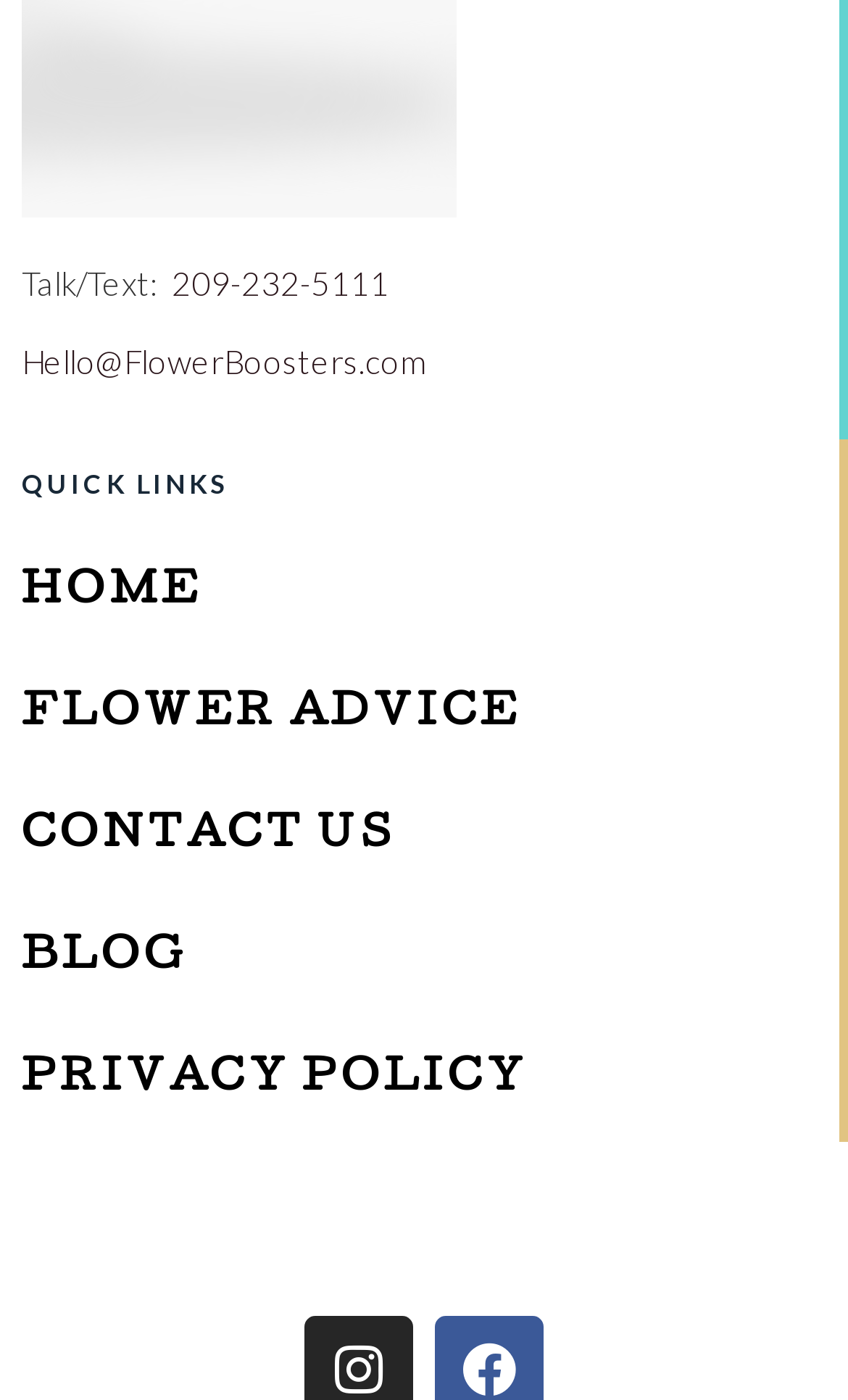Please examine the image and answer the question with a detailed explanation:
What is the email address to contact?

I found the email address by looking at the link element with the text 'Hello@FlowerBoosters.com' which is located at the top of the page, below the image 'flower boosters'.